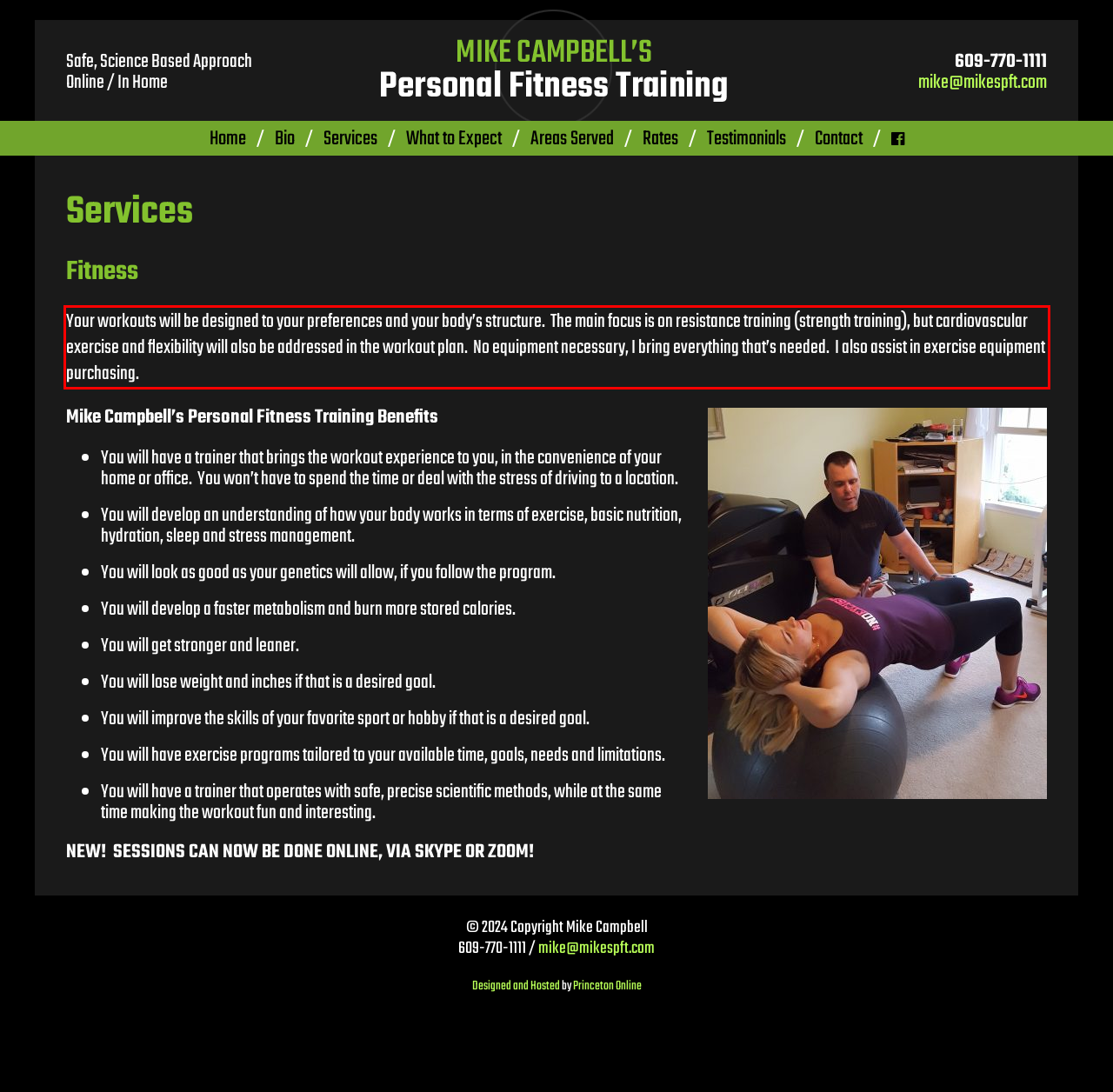Given the screenshot of a webpage, identify the red rectangle bounding box and recognize the text content inside it, generating the extracted text.

Your workouts will be designed to your preferences and your body’s structure. The main focus is on resistance training (strength training), but cardiovascular exercise and flexibility will also be addressed in the workout plan. No equipment necessary, I bring everything that’s needed. I also assist in exercise equipment purchasing.